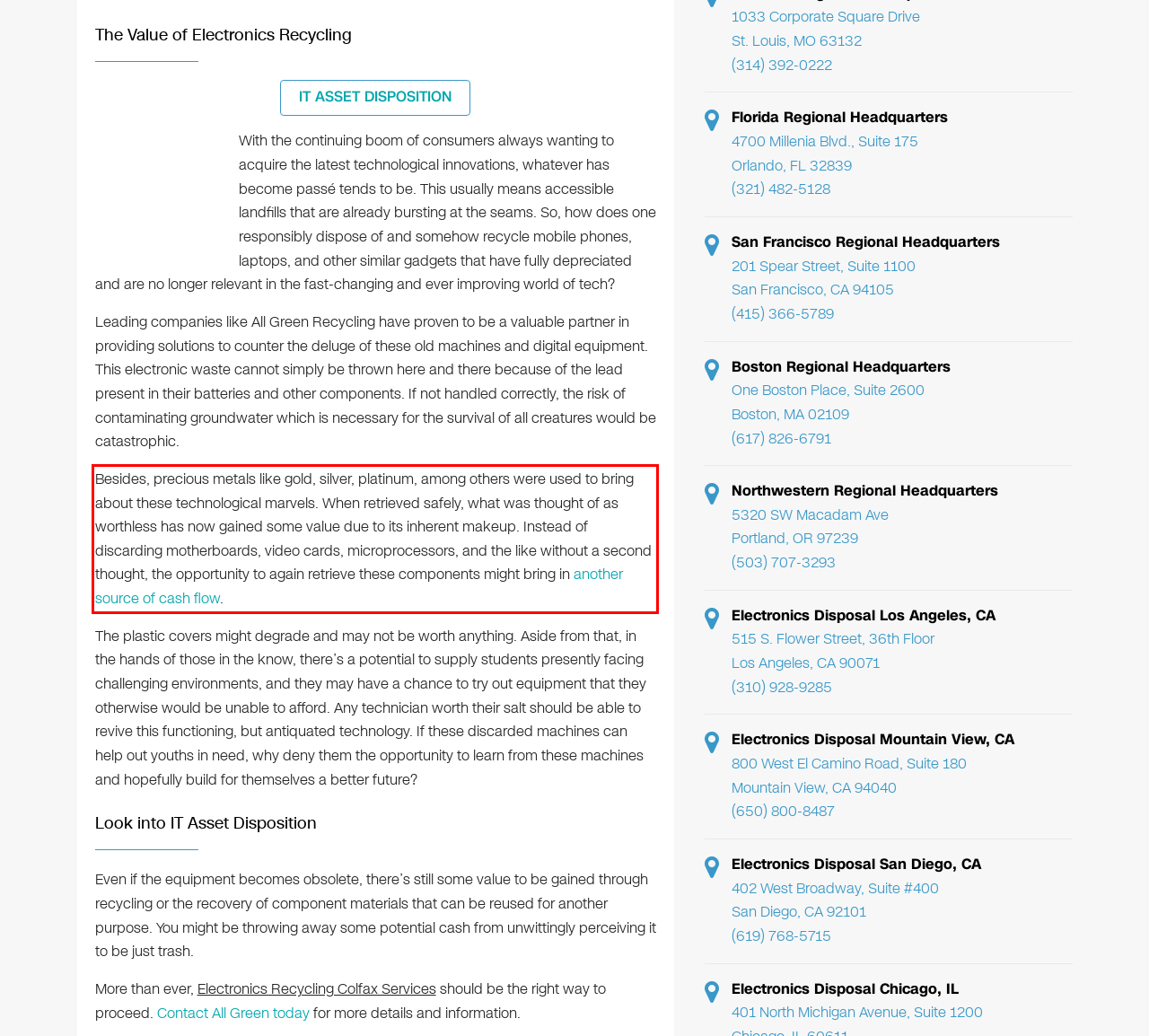Please extract the text content from the UI element enclosed by the red rectangle in the screenshot.

Besides, precious metals like gold, silver, platinum, among others were used to bring about these technological marvels. When retrieved safely, what was thought of as worthless has now gained some value due to its inherent makeup. Instead of discarding motherboards, video cards, microprocessors, and the like without a second thought, the opportunity to again retrieve these components might bring in another source of cash flow.